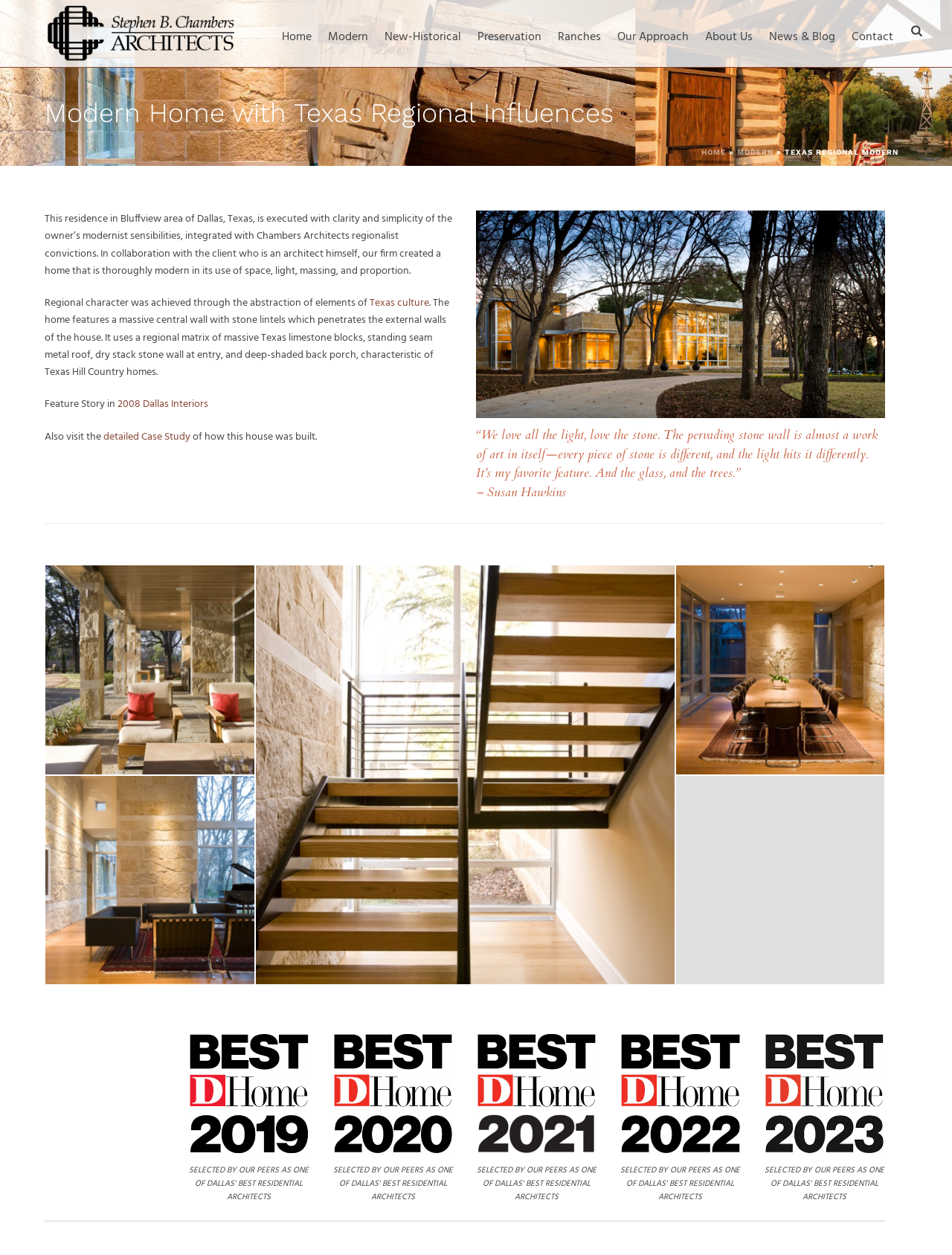Please provide a brief answer to the question using only one word or phrase: 
What is the name of the architect who designed the house?

Chambers Architects